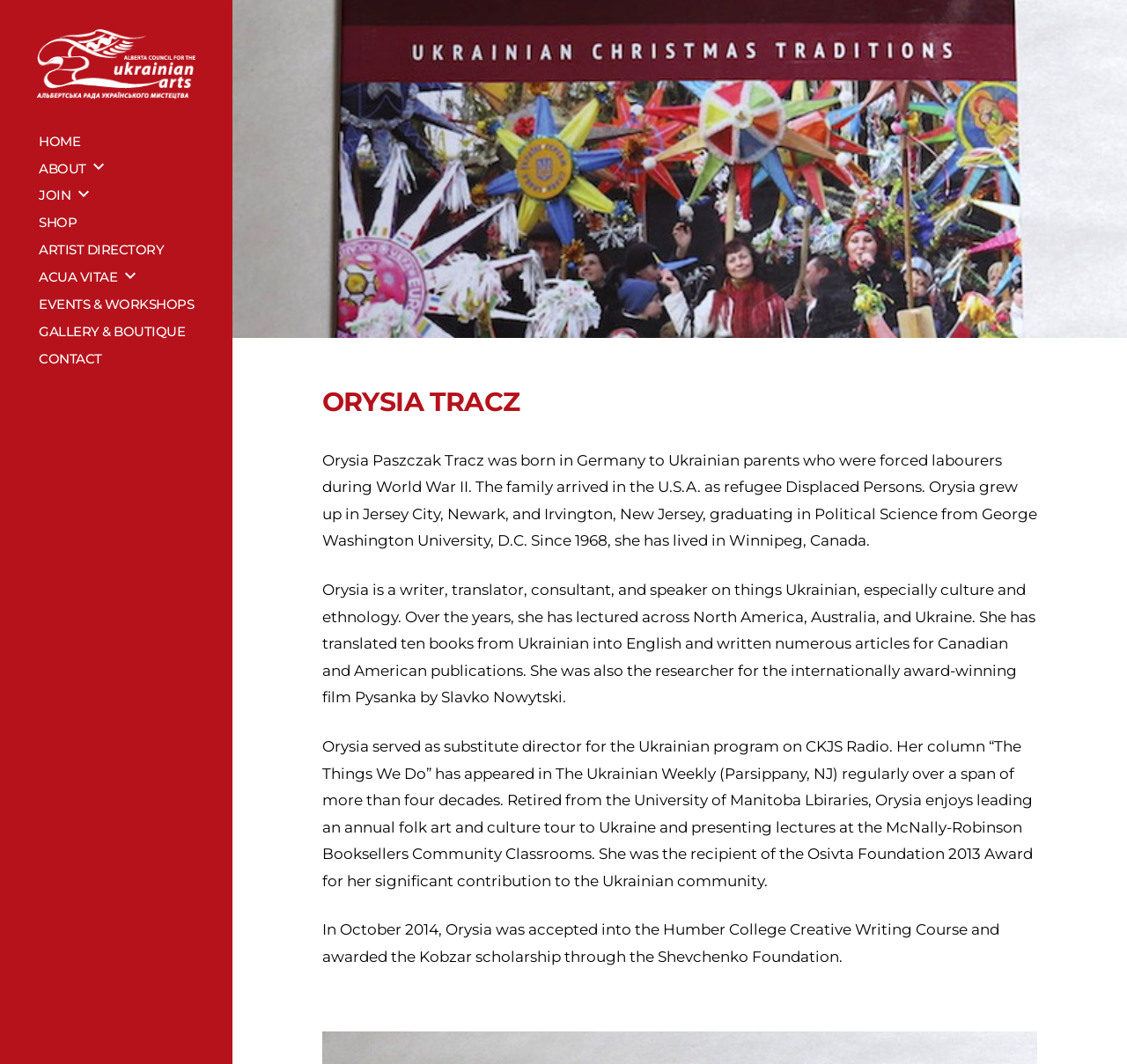Bounding box coordinates are specified in the format (top-left x, top-left y, bottom-right x, bottom-right y). All values are floating point numbers bounded between 0 and 1. Please provide the bounding box coordinate of the region this sentence describes: What we do

None